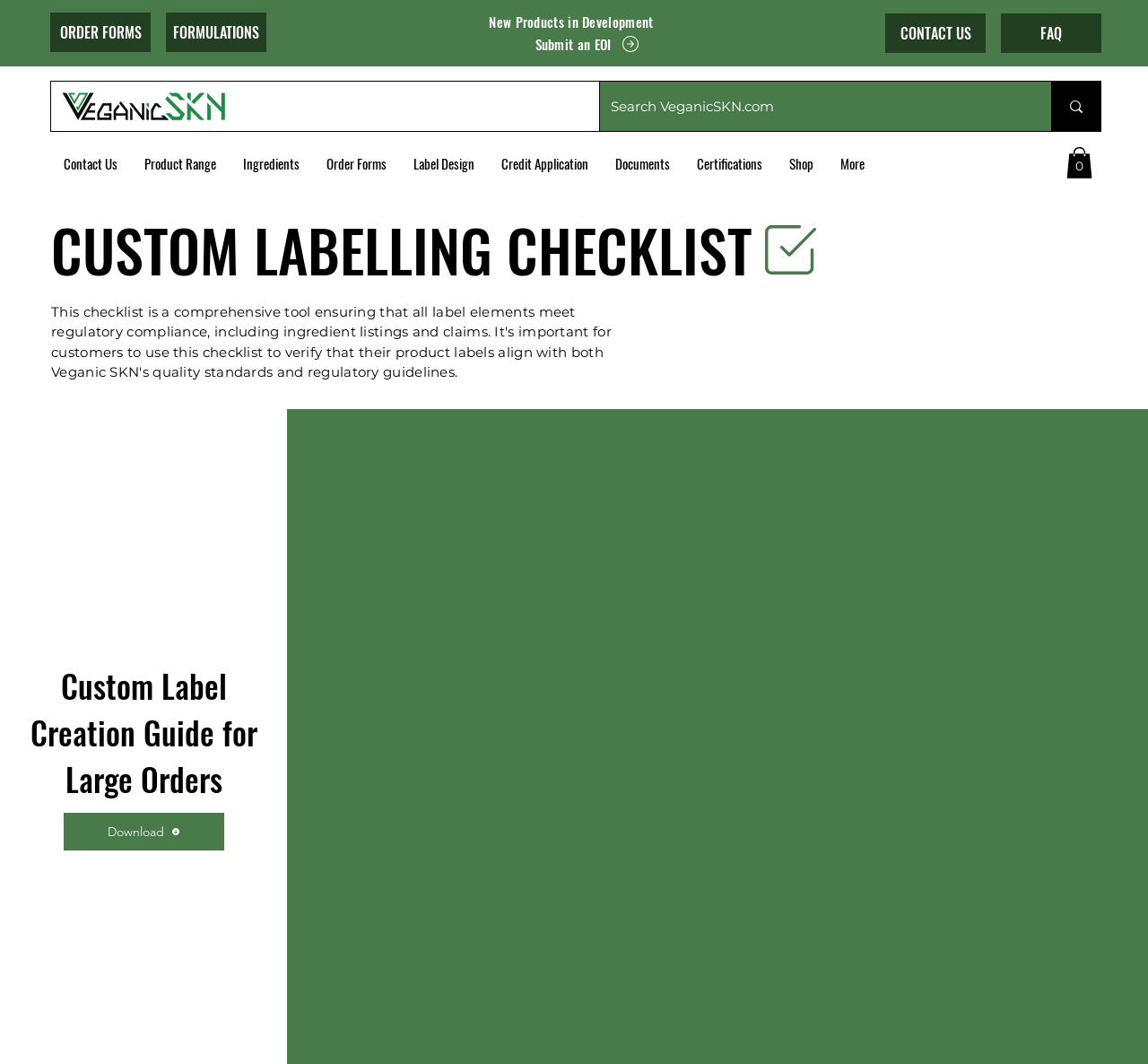Utilize the details in the image to thoroughly answer the following question: How many links are in the navigation menu?

I counted the number of links in the navigation menu by looking at the 'Site' navigation element, which contains 11 links: 'Contact Us', 'Product Range', 'Ingredients', 'Order Forms', 'Label Design', 'Credit Application', 'Documents', 'Certifications', 'Shop', and 'More'.